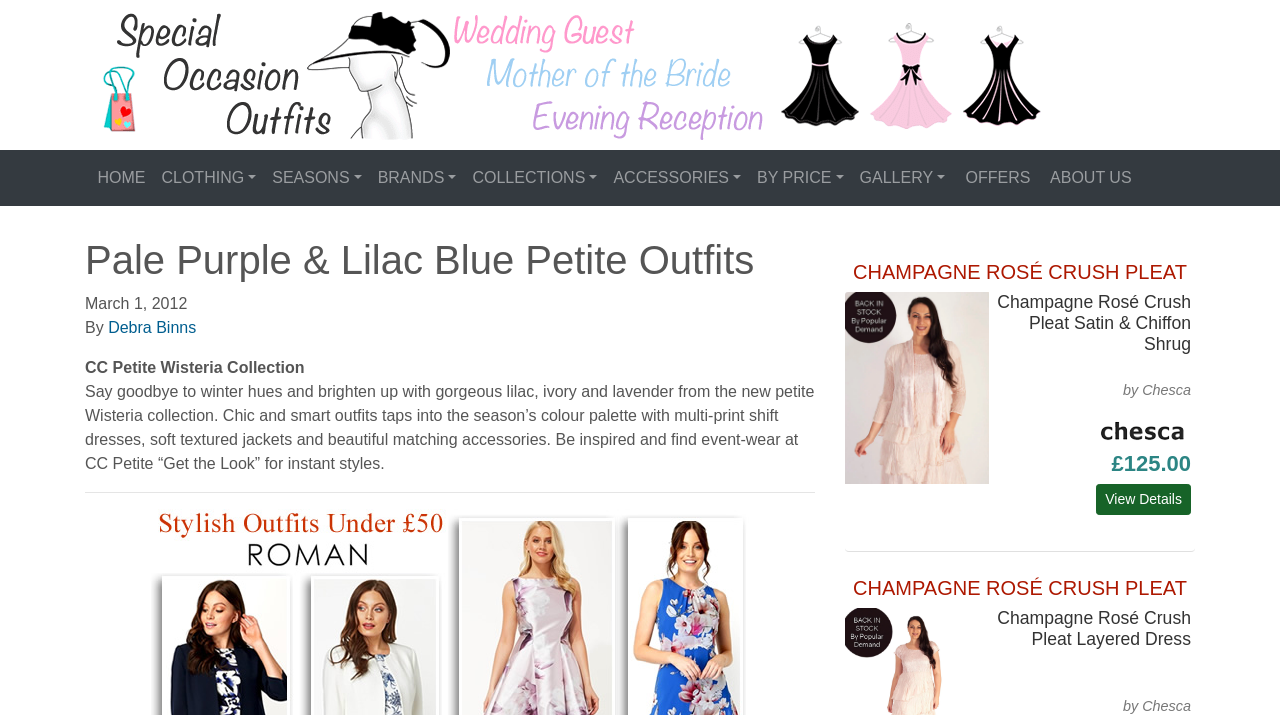What is the brand of the Champagne Rosé Crush Pleat Satin & Chiffon Shrug?
Examine the screenshot and reply with a single word or phrase.

Chesca